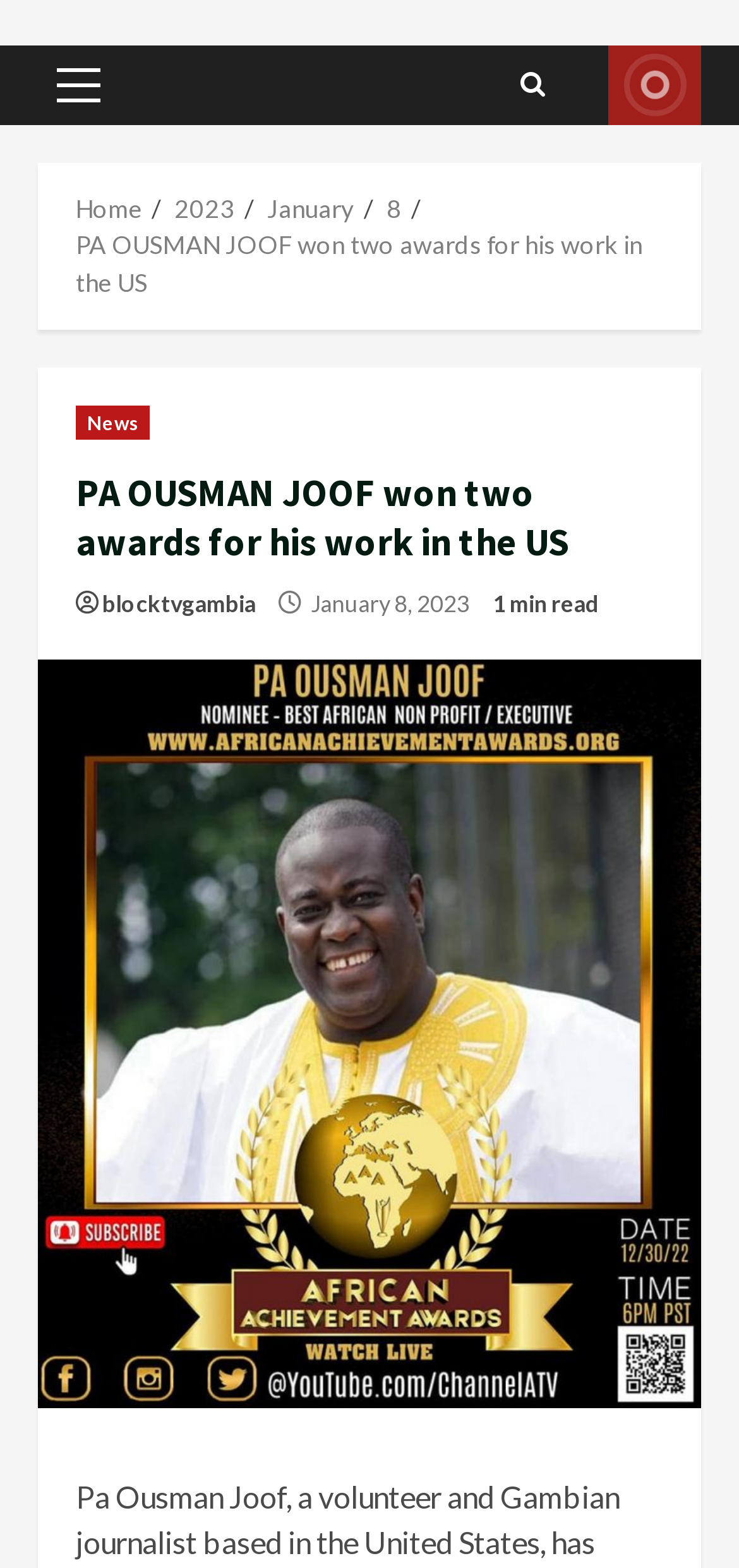Please specify the bounding box coordinates in the format (top-left x, top-left y, bottom-right x, bottom-right y), with values ranging from 0 to 1. Identify the bounding box for the UI component described as follows: January

[0.362, 0.123, 0.479, 0.142]